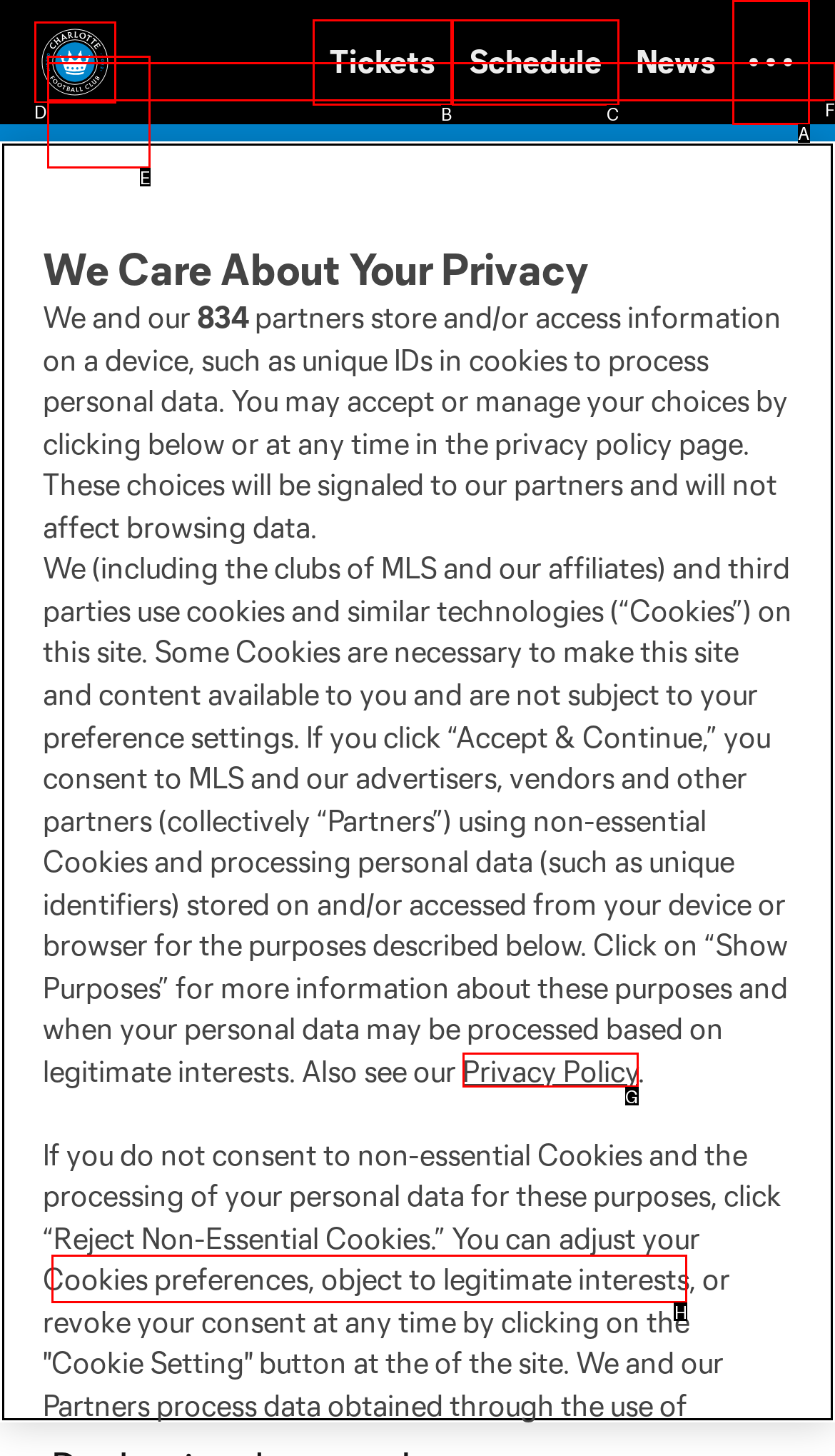Point out the HTML element I should click to achieve the following task: Click to buy tickets Provide the letter of the selected option from the choices.

H